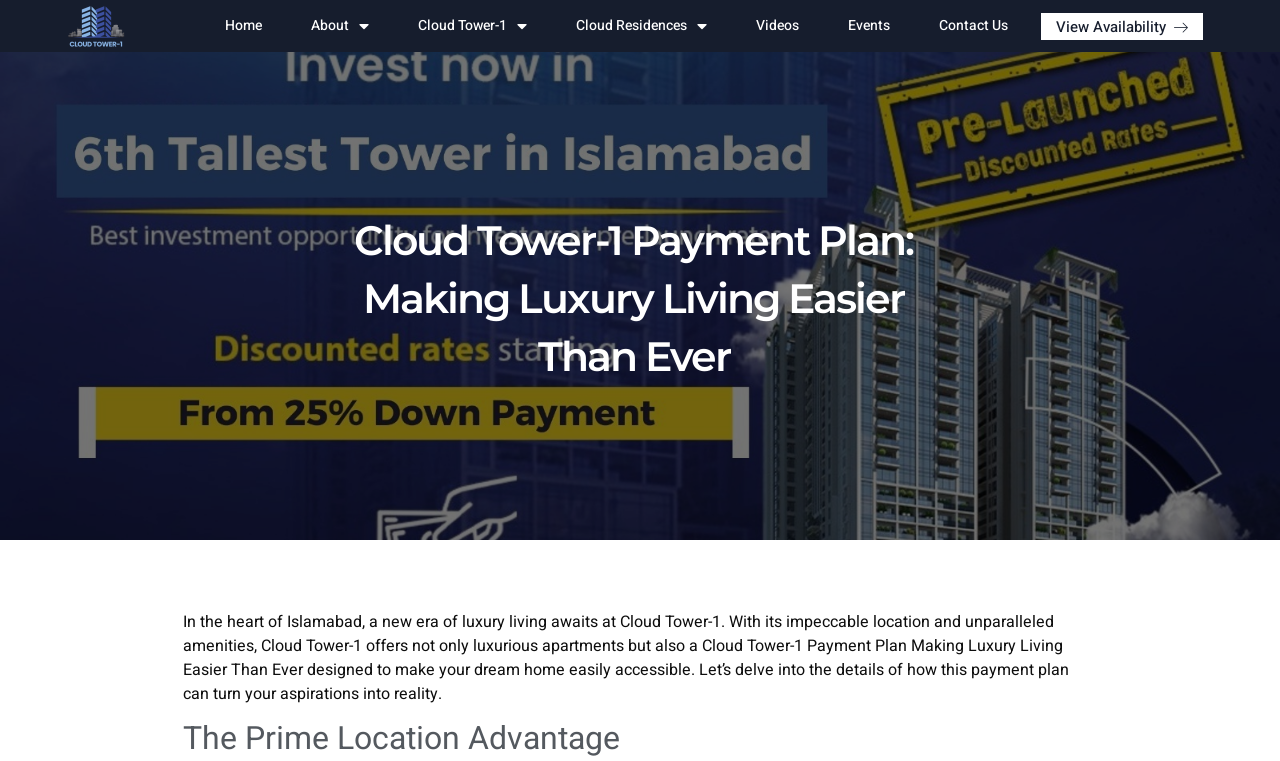Generate the title text from the webpage.

Cloud Tower-1 Payment Plan: Making Luxury Living Easier Than Ever